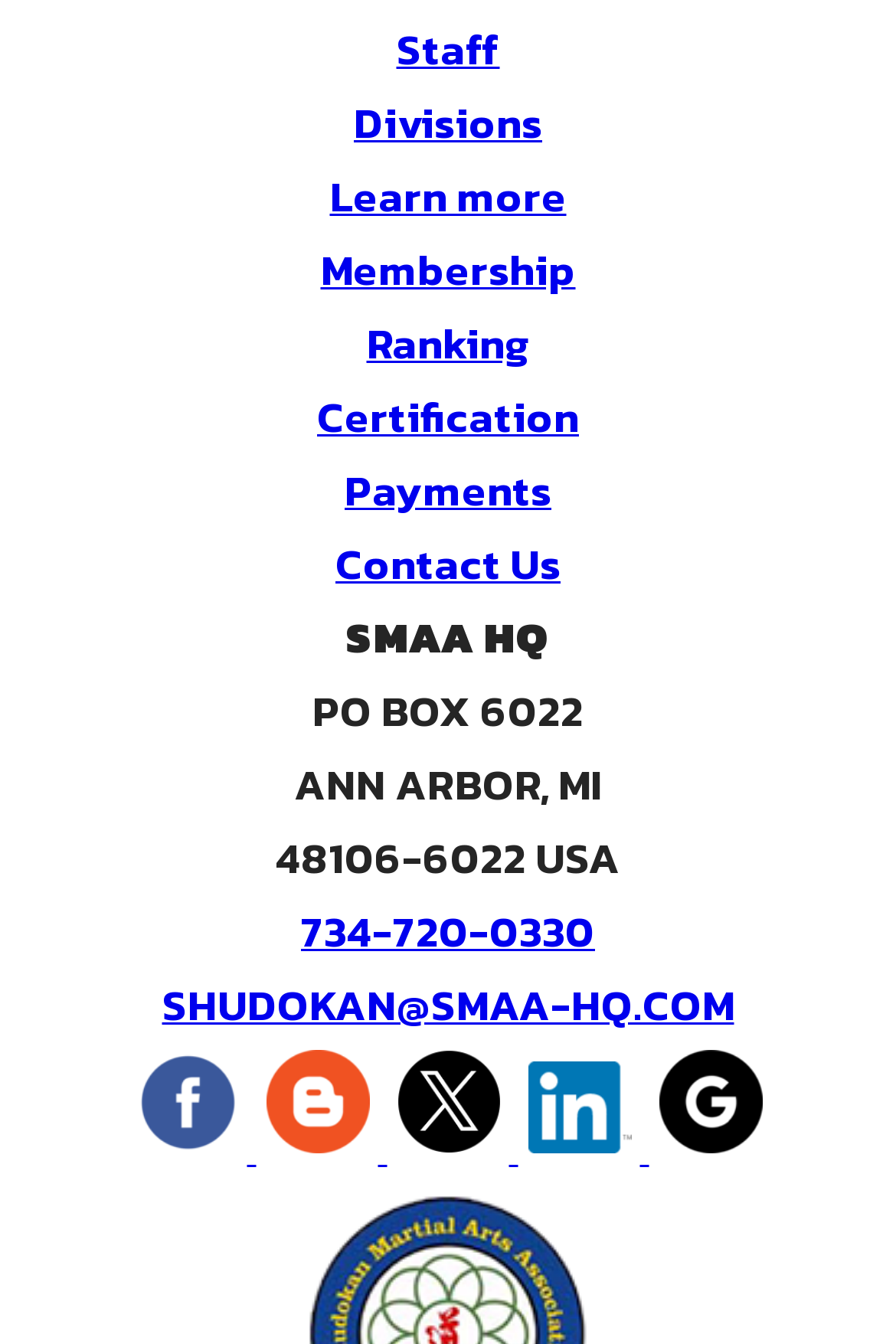Locate the bounding box coordinates of the UI element described by: "alt="SMAA on Google My Business"". Provide the coordinates as four float numbers between 0 and 1, formatted as [left, top, right, bottom].

[0.724, 0.83, 0.86, 0.877]